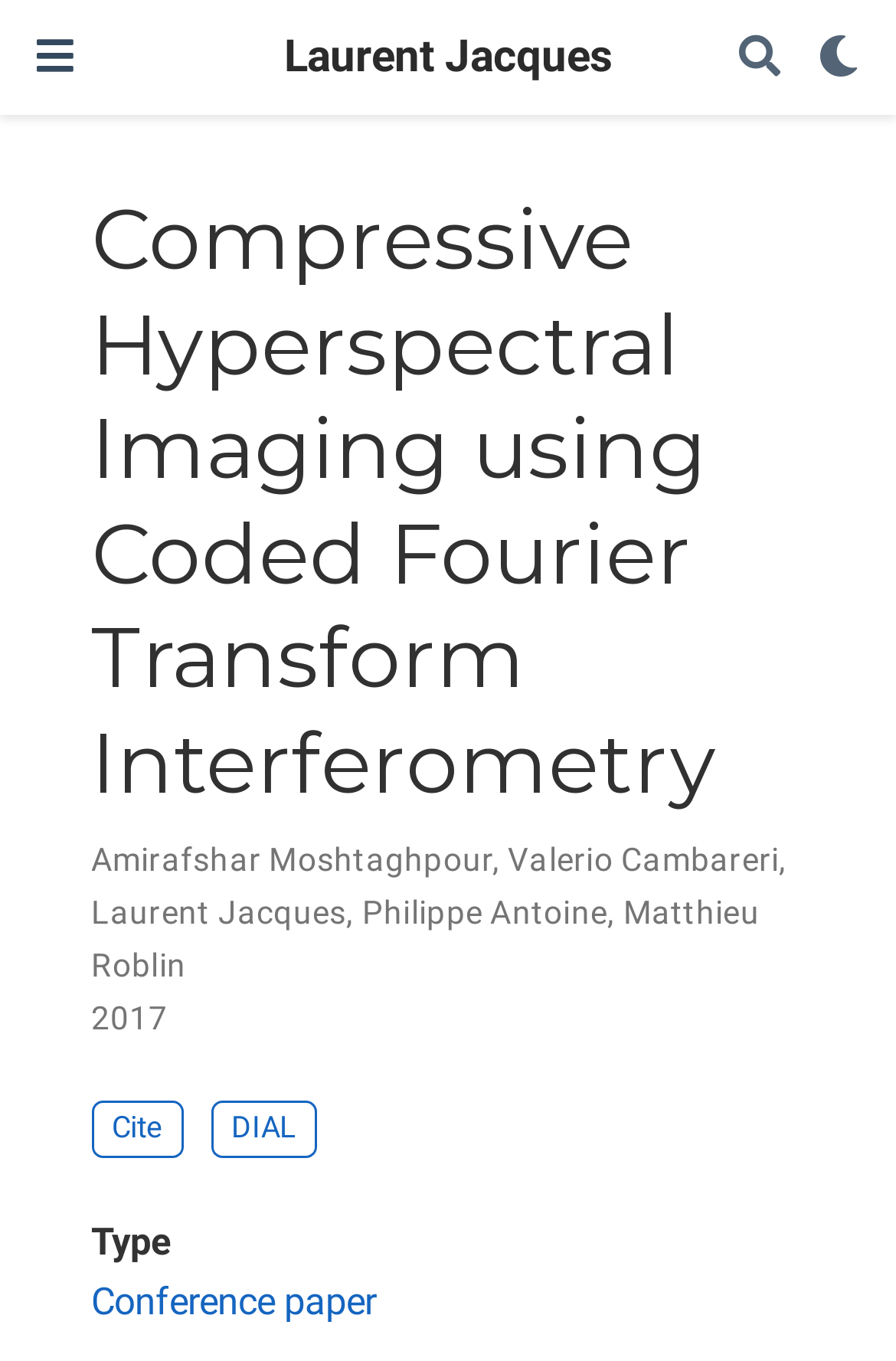Specify the bounding box coordinates of the area to click in order to execute this command: 'Toggle navigation'. The coordinates should consist of four float numbers ranging from 0 to 1, and should be formatted as [left, top, right, bottom].

[0.041, 0.019, 0.082, 0.065]